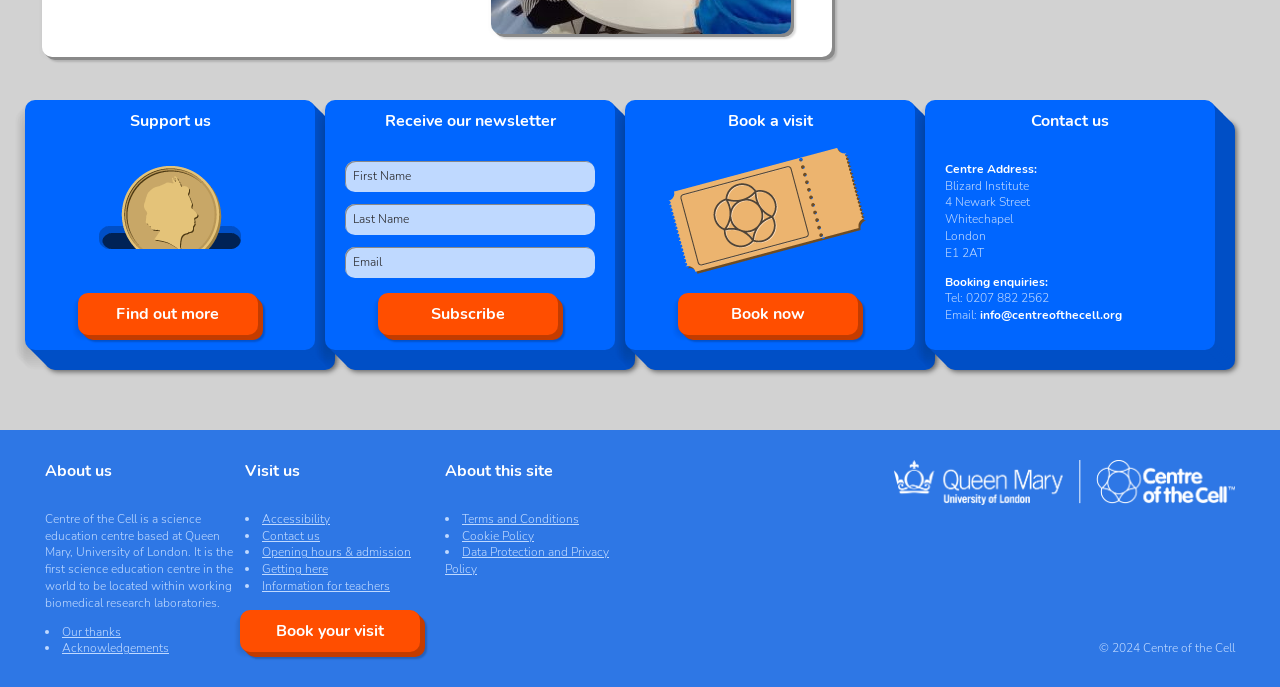Please provide the bounding box coordinates for the element that needs to be clicked to perform the following instruction: "Book a visit". The coordinates should be given as four float numbers between 0 and 1, i.e., [left, top, right, bottom].

[0.529, 0.427, 0.67, 0.488]